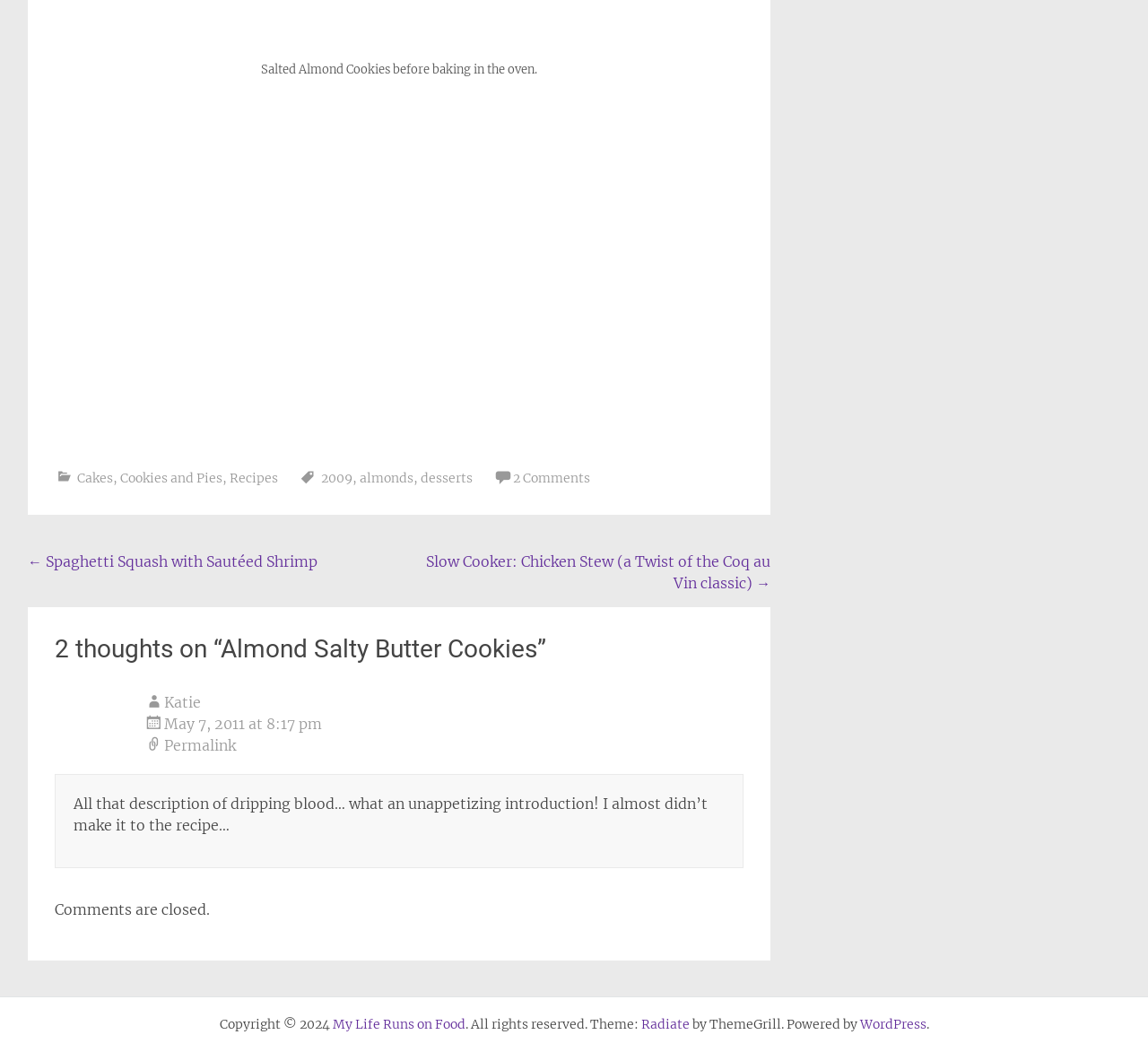What is the name of the author who commented on May 7, 2011?
Give a one-word or short phrase answer based on the image.

Katie